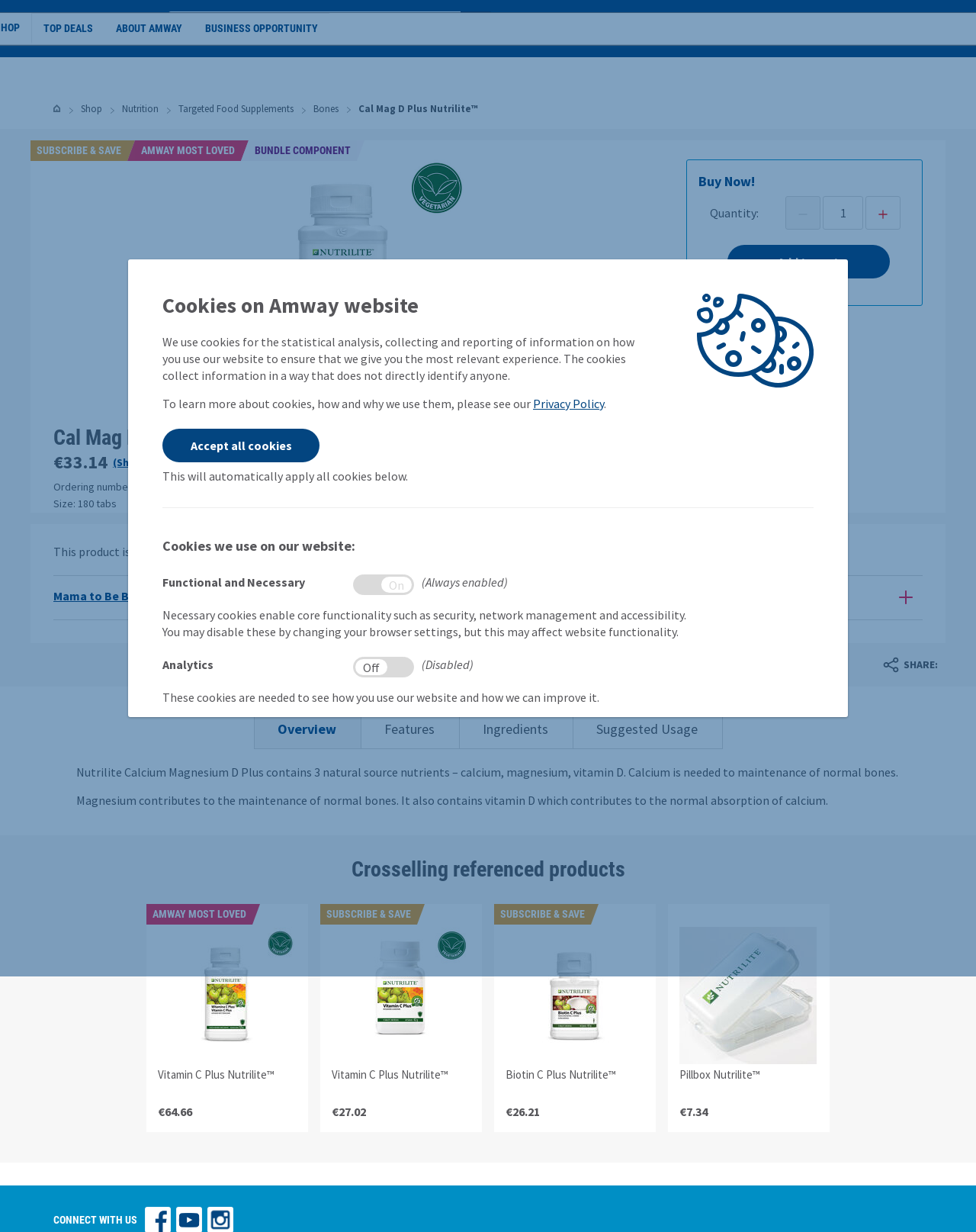Identify the bounding box coordinates of the clickable region required to complete the instruction: "Search for products". The coordinates should be given as four float numbers within the range of 0 and 1, i.e., [left, top, right, bottom].

[0.173, 0.009, 0.472, 0.037]